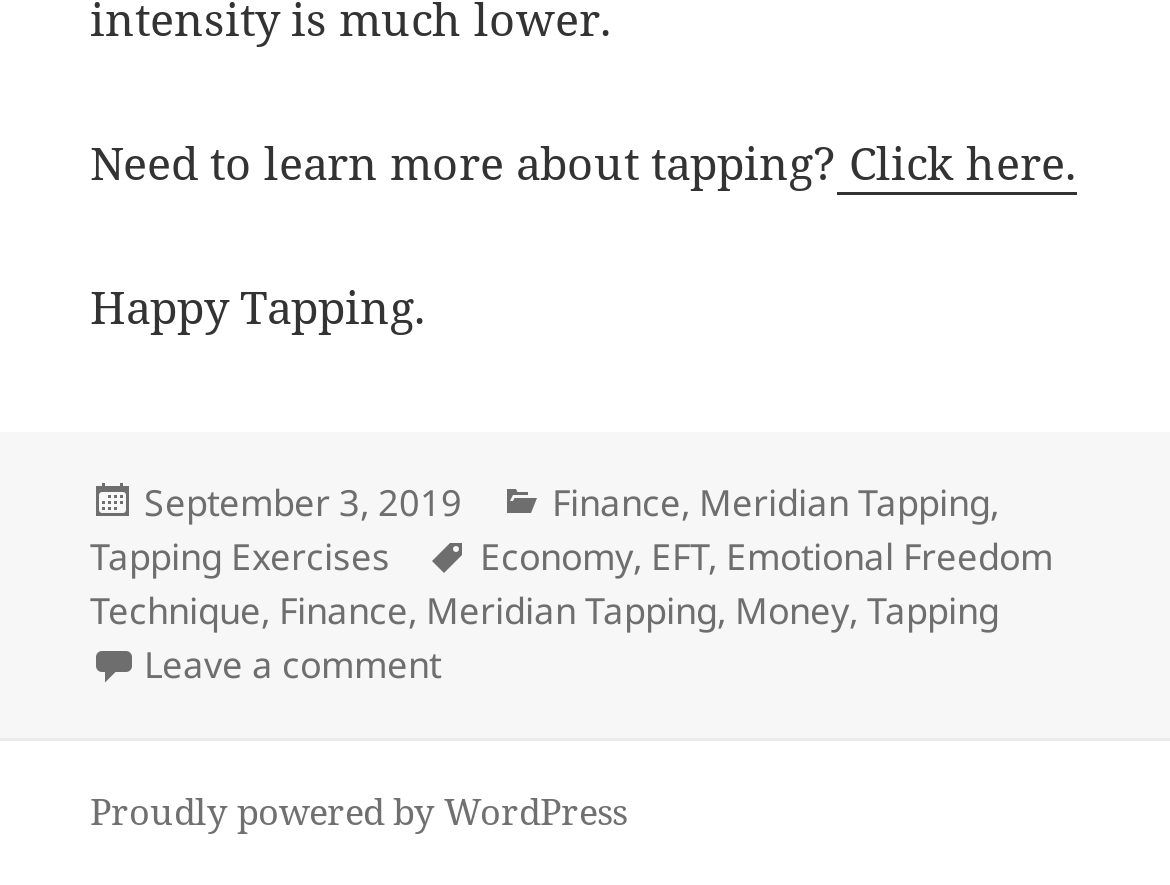Using the information in the image, give a comprehensive answer to the question: 
How many tags are associated with the article?

The number of tags associated with the article can be counted from the footer section of the webpage, where it lists 'Tags' and then mentions 'Economy', 'EFT', 'Emotional Freedom Technique', 'Finance', and 'Meridian Tapping' as the tags.